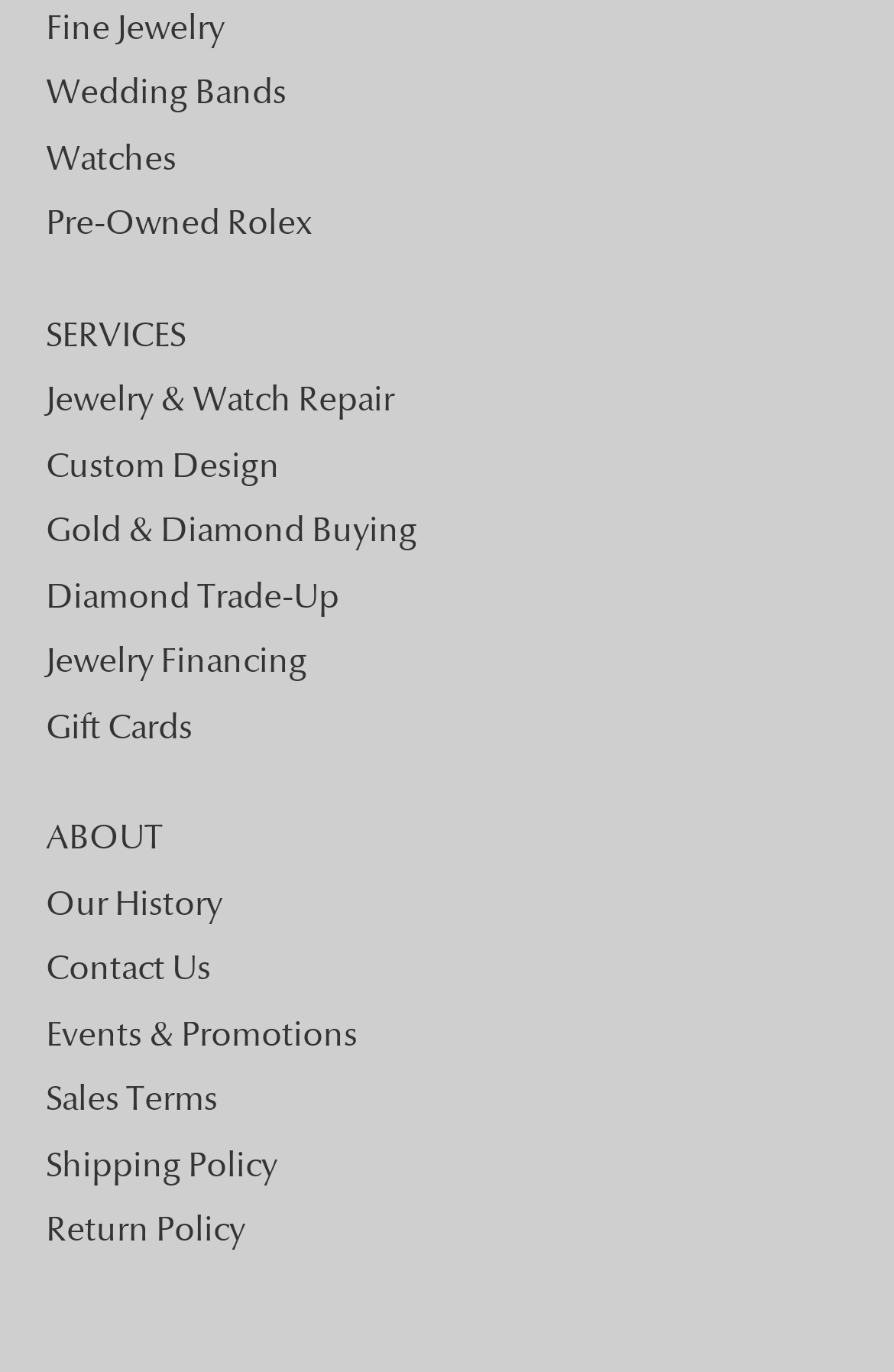Please specify the bounding box coordinates in the format (top-left x, top-left y, bottom-right x, bottom-right y), with values ranging from 0 to 1. Identify the bounding box for the UI component described as follows: Events & Promotions

[0.051, 0.738, 0.4, 0.77]